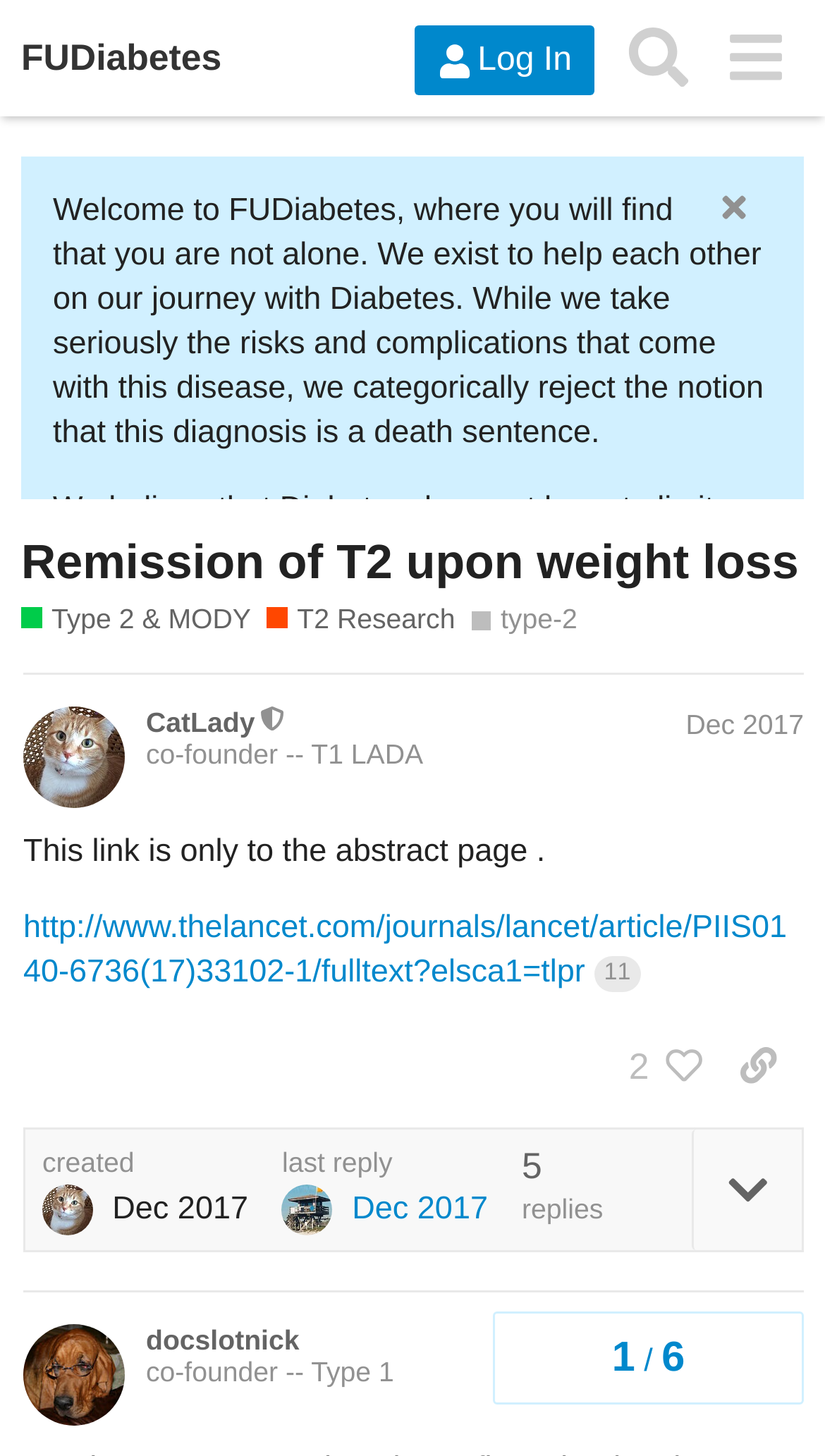Locate the bounding box coordinates of the area you need to click to fulfill this instruction: 'Search for something'. The coordinates must be in the form of four float numbers ranging from 0 to 1: [left, top, right, bottom].

[0.741, 0.007, 0.857, 0.073]